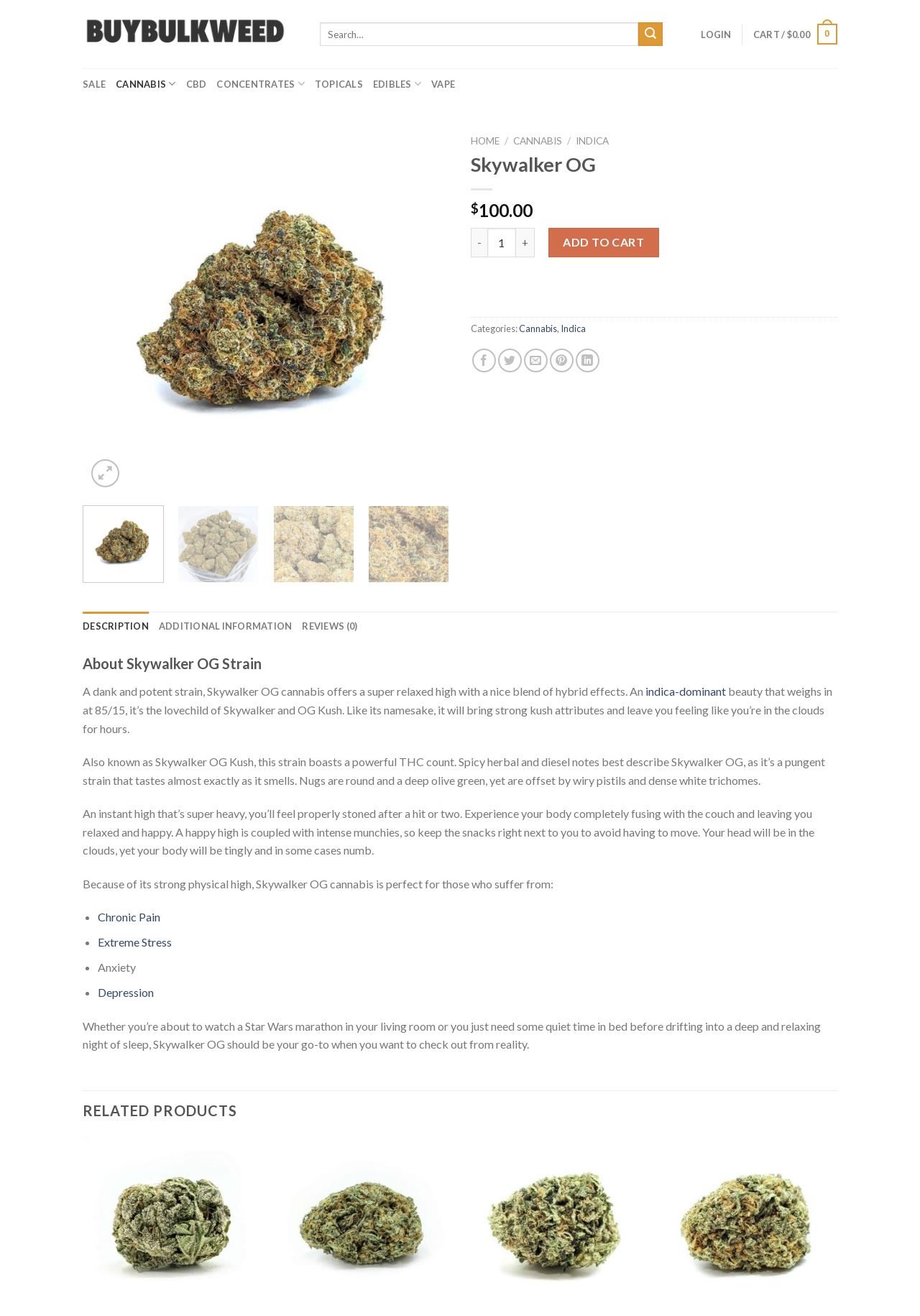Determine the bounding box coordinates for the area you should click to complete the following instruction: "Click Join Now to register".

None